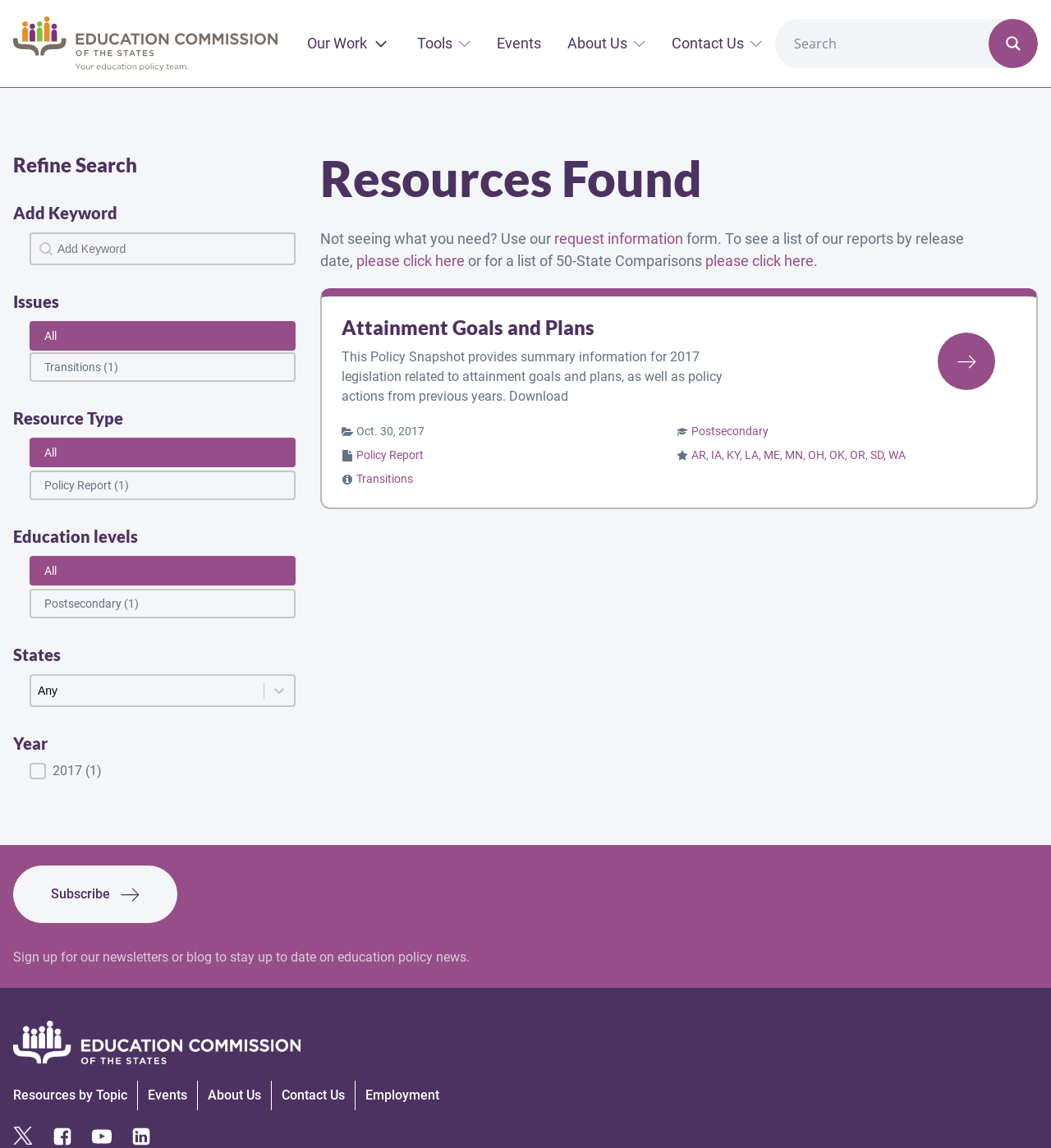Identify the bounding box coordinates for the element you need to click to achieve the following task: "Click the ECS Logo". The coordinates must be four float values ranging from 0 to 1, formatted as [left, top, right, bottom].

[0.012, 0.014, 0.28, 0.061]